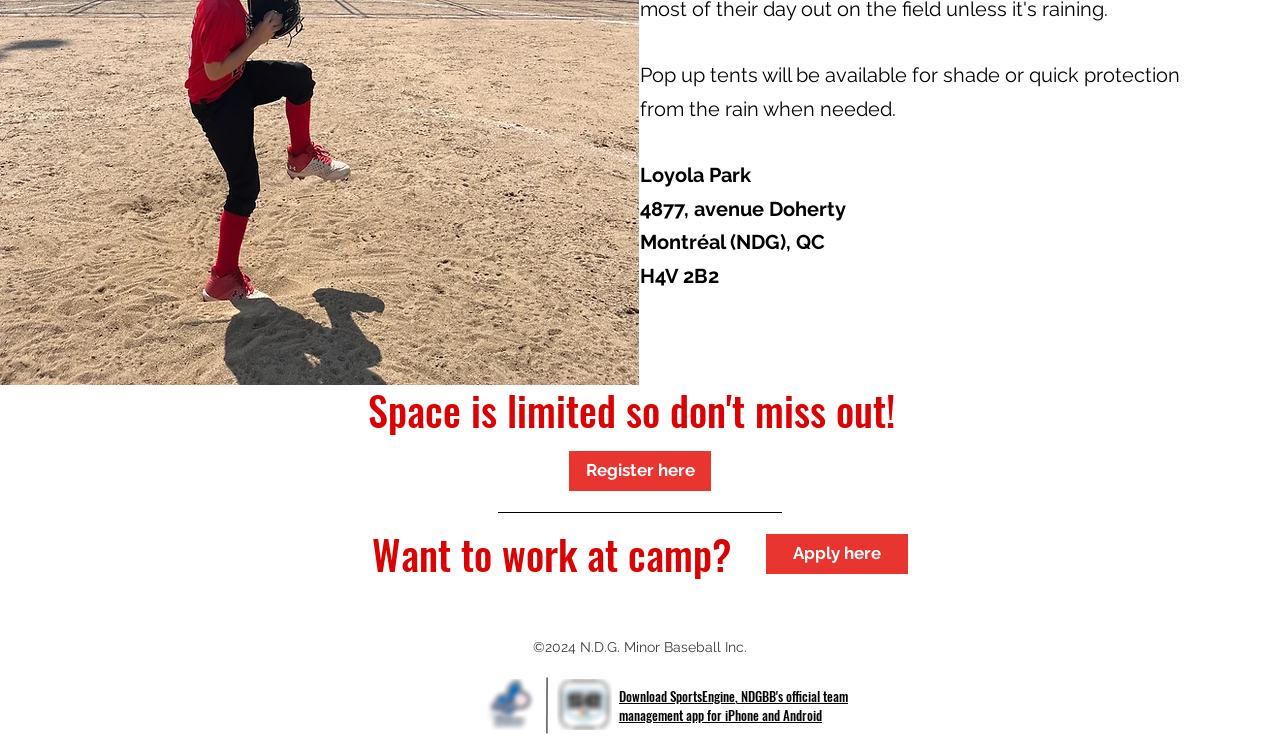Identify the bounding box for the UI element described as: "Apply here". Ensure the coordinates are four float numbers between 0 and 1, formatted as [left, top, right, bottom].

[0.598, 0.715, 0.709, 0.769]